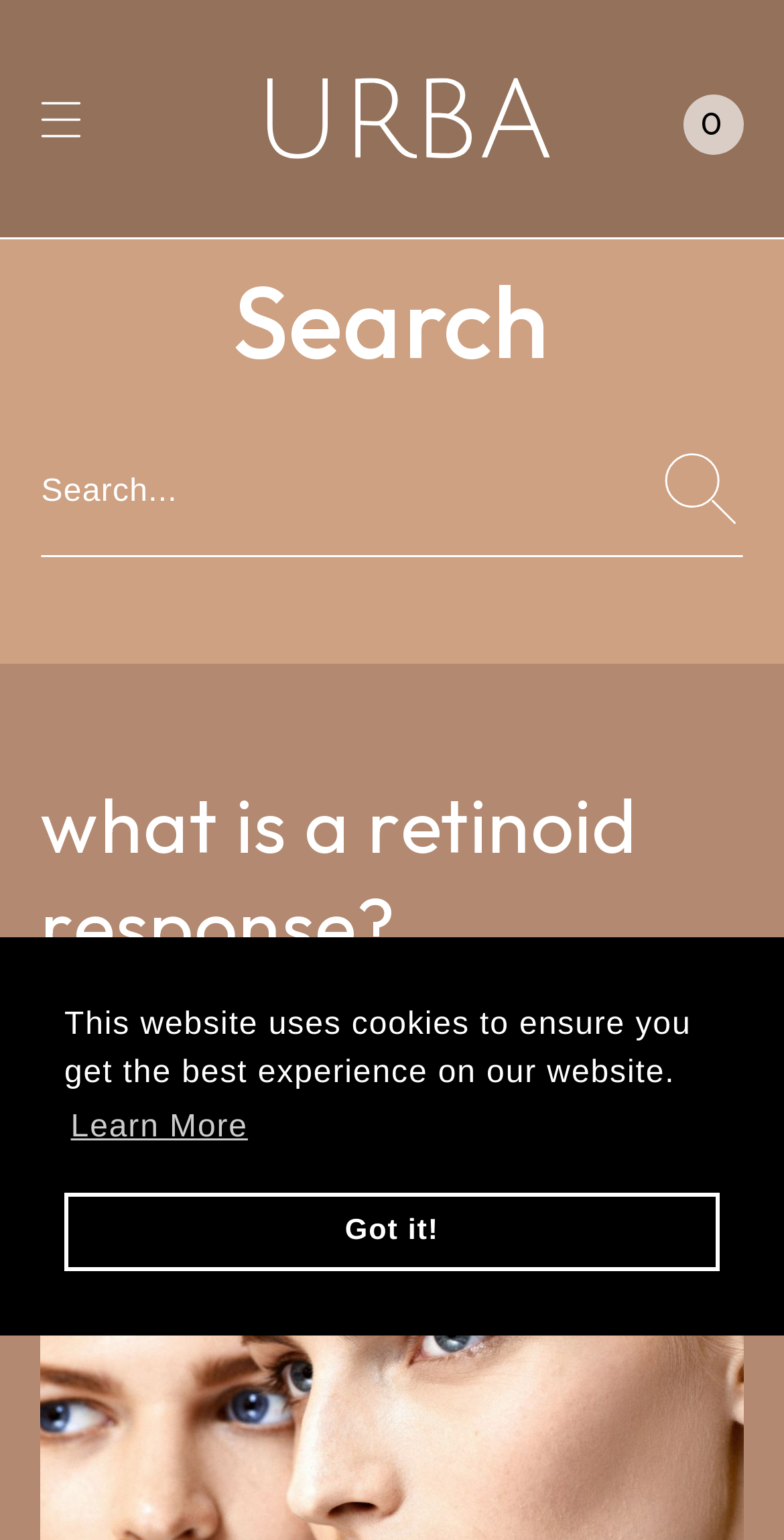Give a one-word or short phrase answer to the question: 
What is the orientation of the separator element?

Horizontal